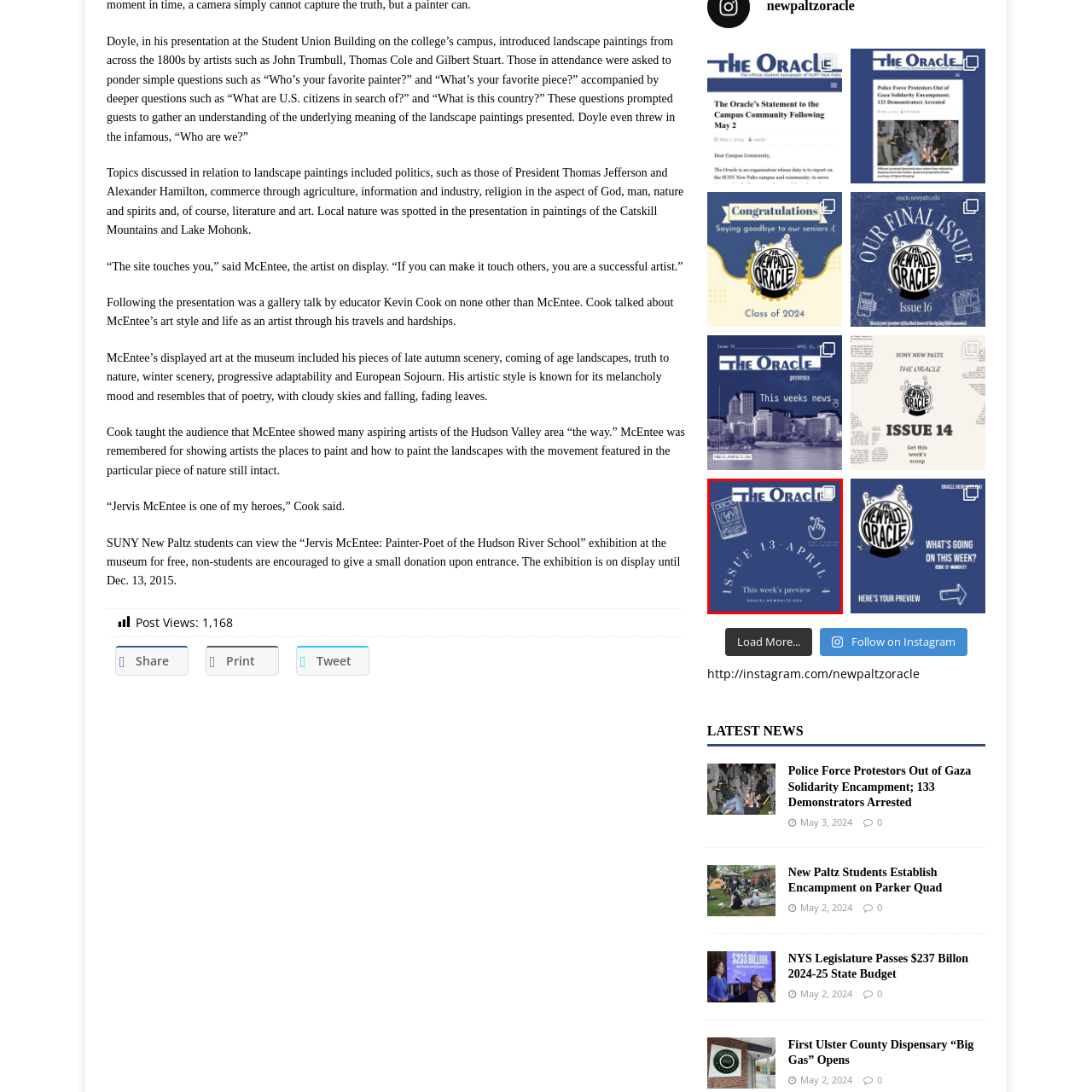Observe the content highlighted by the red box and supply a one-word or short phrase answer to the question: What is the issue number of this publication?

13